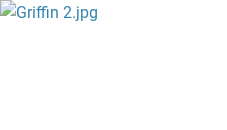Refer to the screenshot and answer the following question in detail:
Where did the tribute event take place?

The caption explicitly states that the tribute event celebrating Johnny Griffin's legacy was held at St. Peter’s Church in New York City on September 14, 2008.